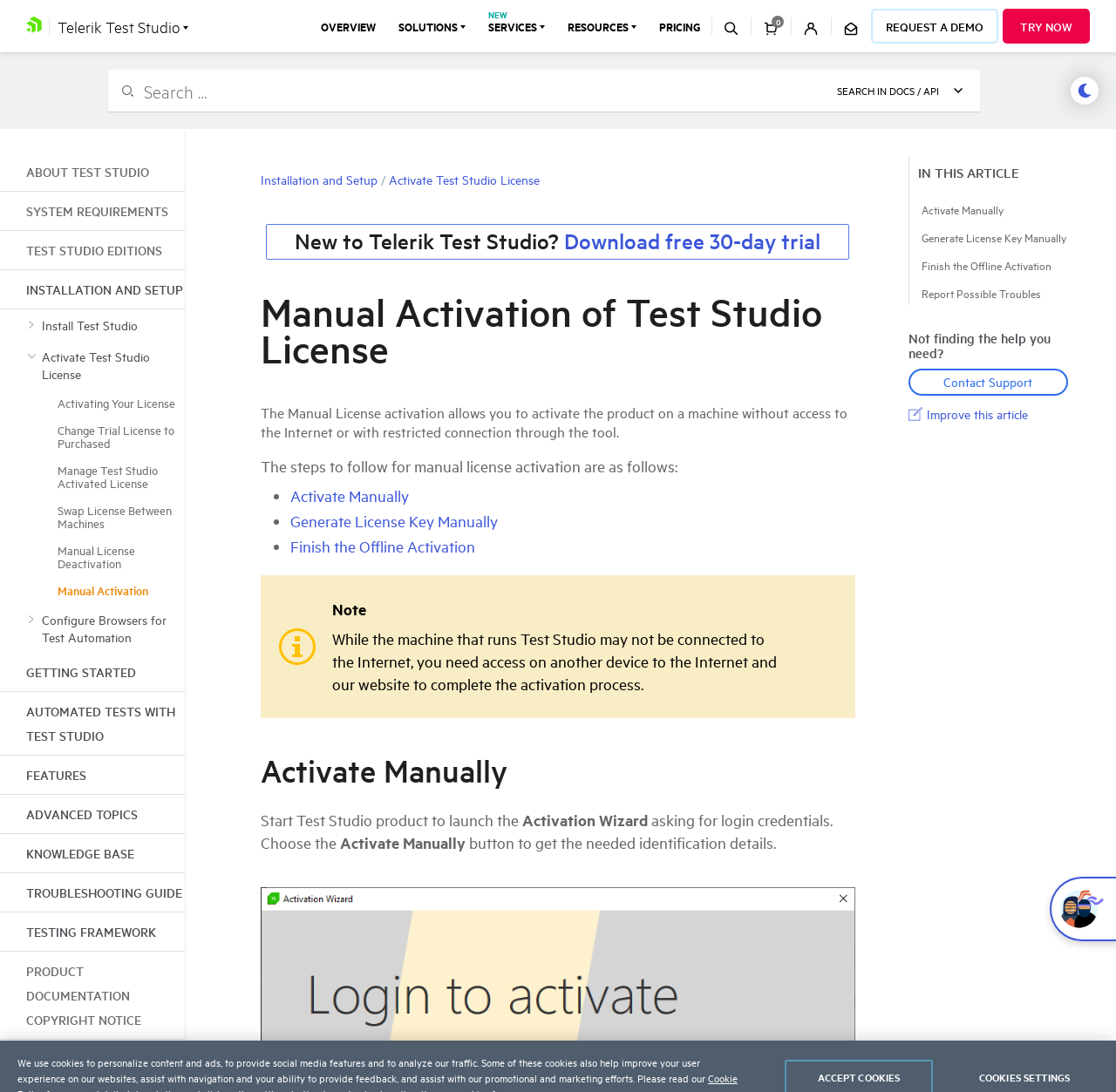What is the purpose of the 'Search in Docs / API' feature?
Ensure your answer is thorough and detailed.

The 'Search in Docs / API' feature is likely intended to allow users to search for specific topics or keywords within the Test Studio documentation and API. This feature is located in the top-right corner of the webpage and appears to be a search bar.